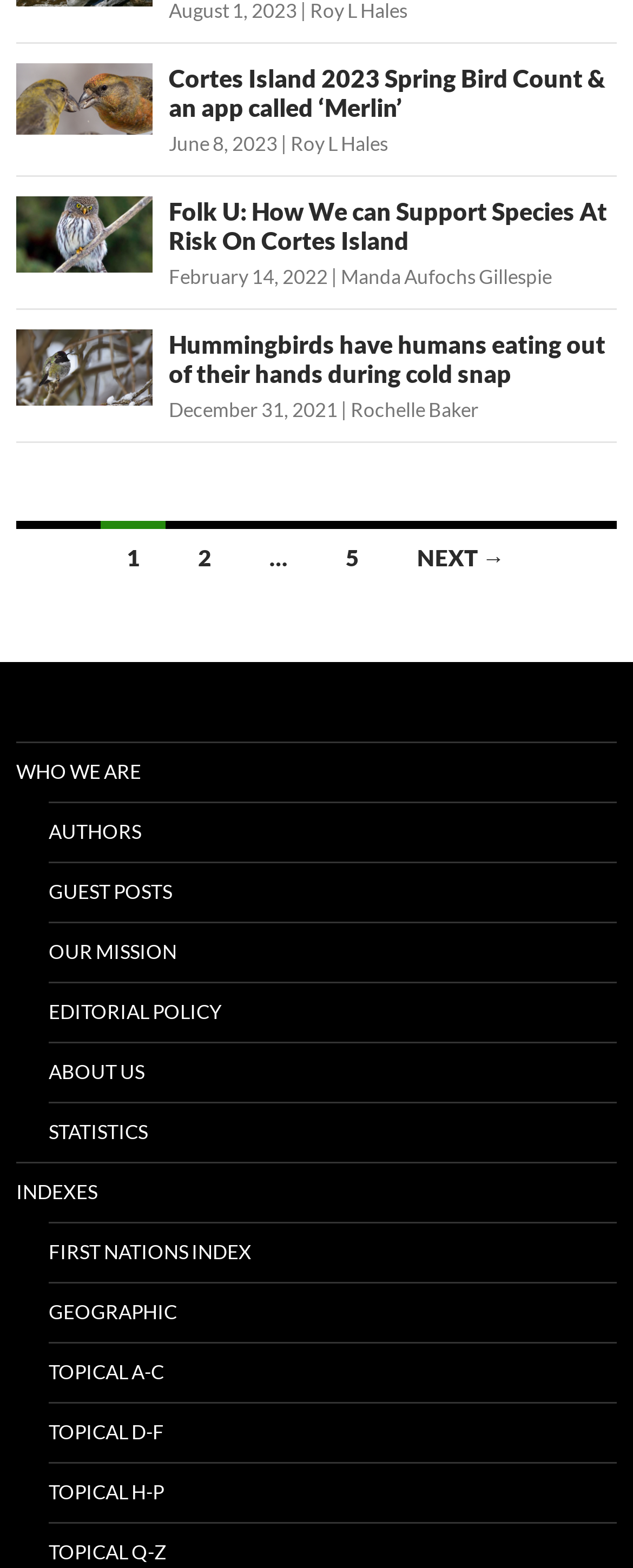Using the description: "Roy L Hales", determine the UI element's bounding box coordinates. Ensure the coordinates are in the format of four float numbers between 0 and 1, i.e., [left, top, right, bottom].

[0.459, 0.084, 0.613, 0.1]